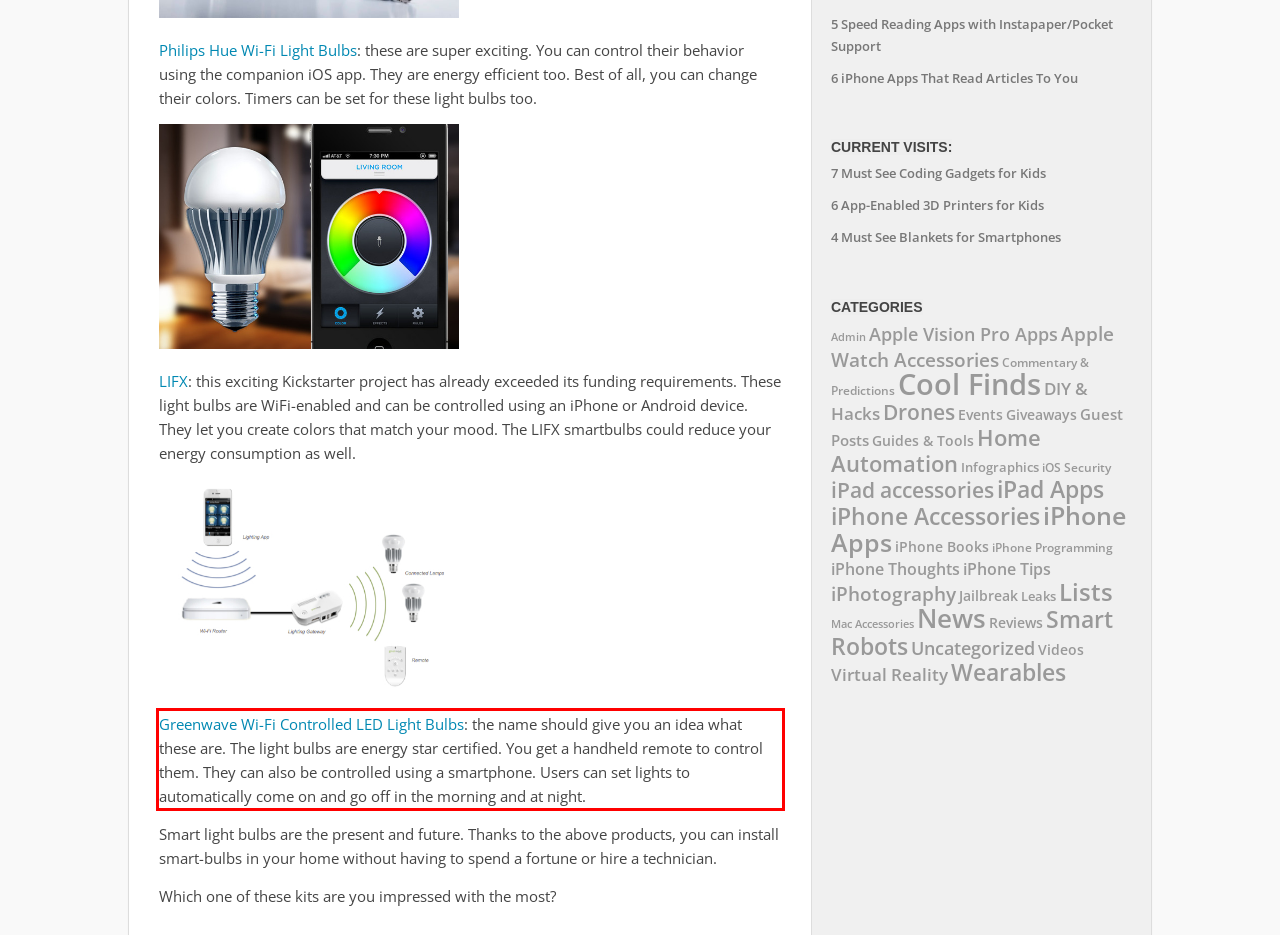Using the provided screenshot, read and generate the text content within the red-bordered area.

Greenwave Wi-Fi Controlled LED Light Bulbs: the name should give you an idea what these are. The light bulbs are energy star certified. You get a handheld remote to control them. They can also be controlled using a smartphone. Users can set lights to automatically come on and go off in the morning and at night.